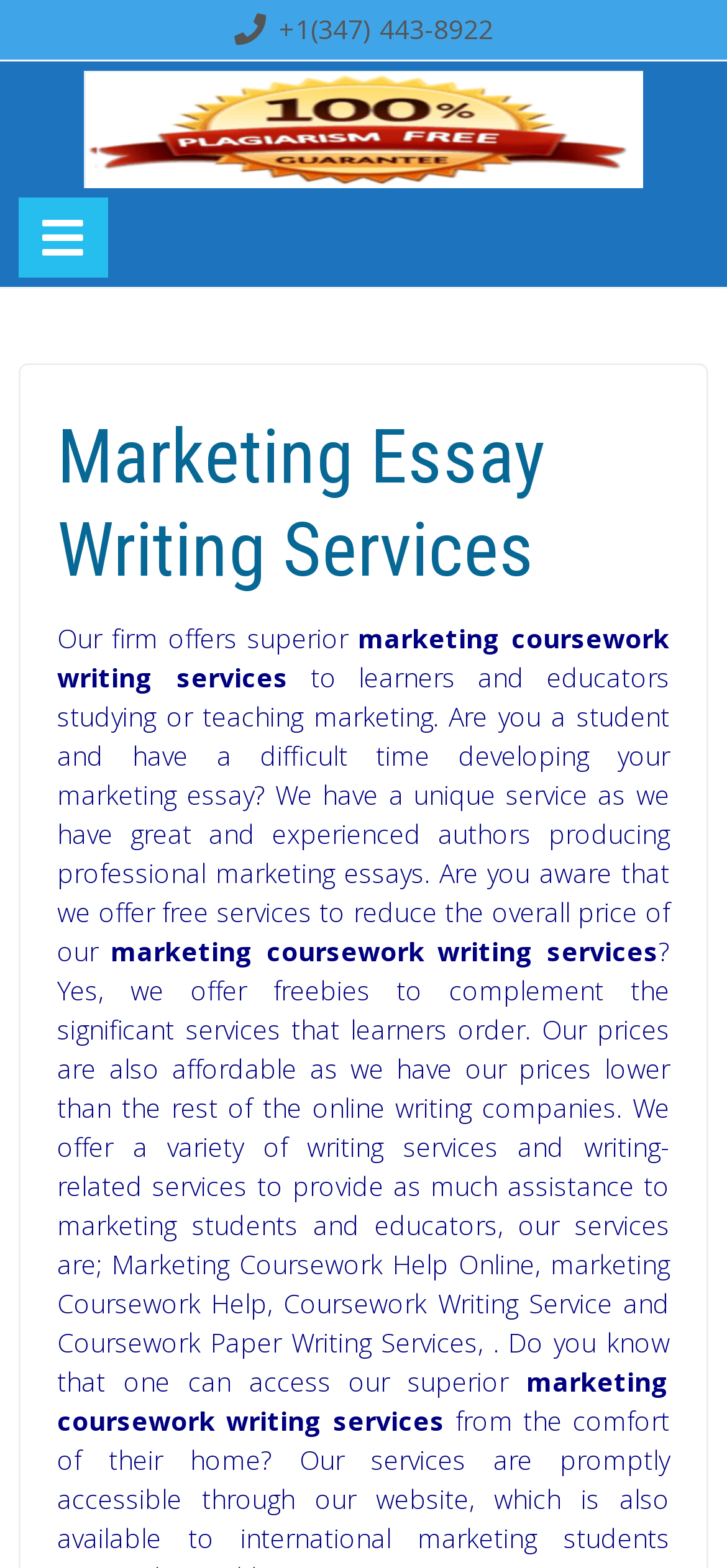Respond with a single word or phrase:
Do they offer free services?

Yes